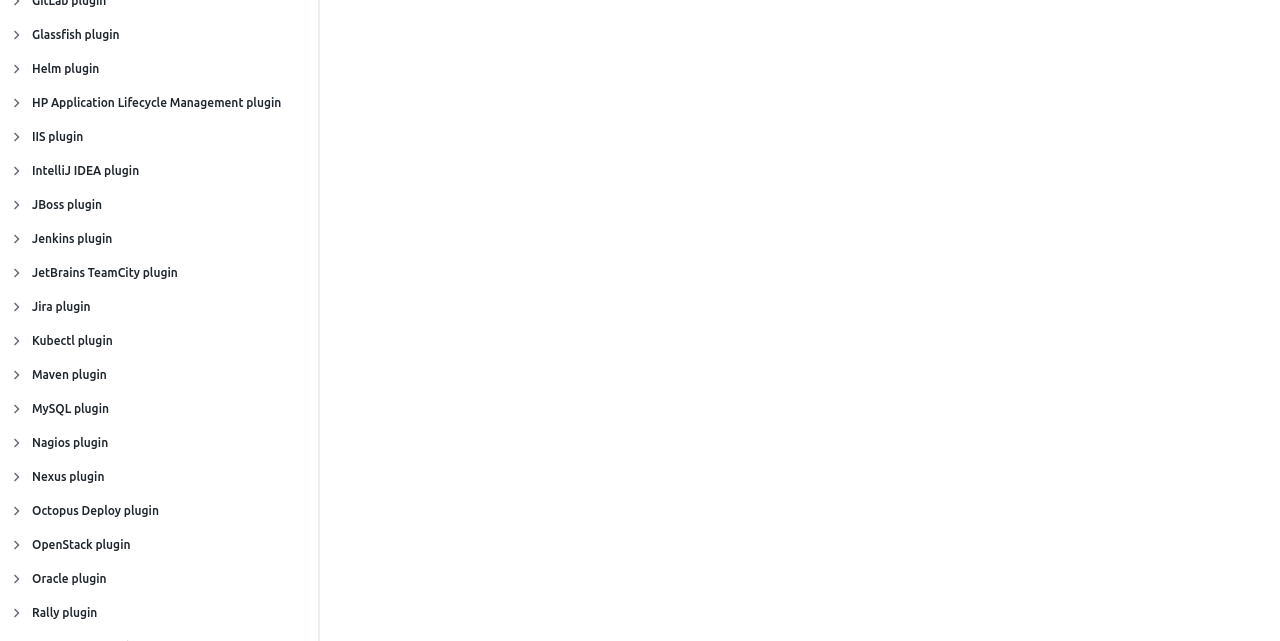Find the bounding box coordinates of the clickable area required to complete the following action: "Deploy microservices using the Helm plugin".

[0.0, 0.275, 0.236, 0.349]